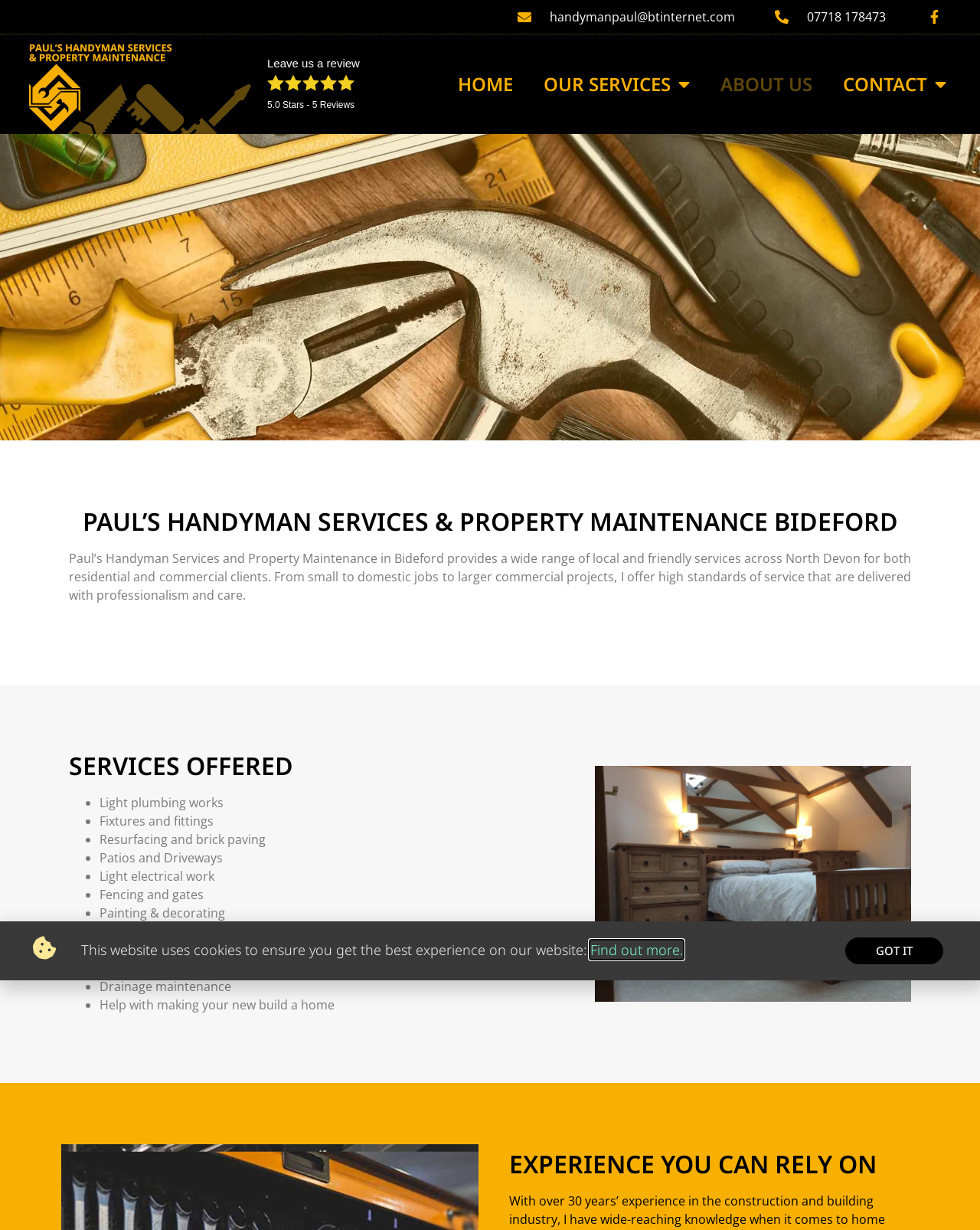Determine the bounding box for the UI element described here: "Contact".

[0.844, 0.053, 0.981, 0.084]